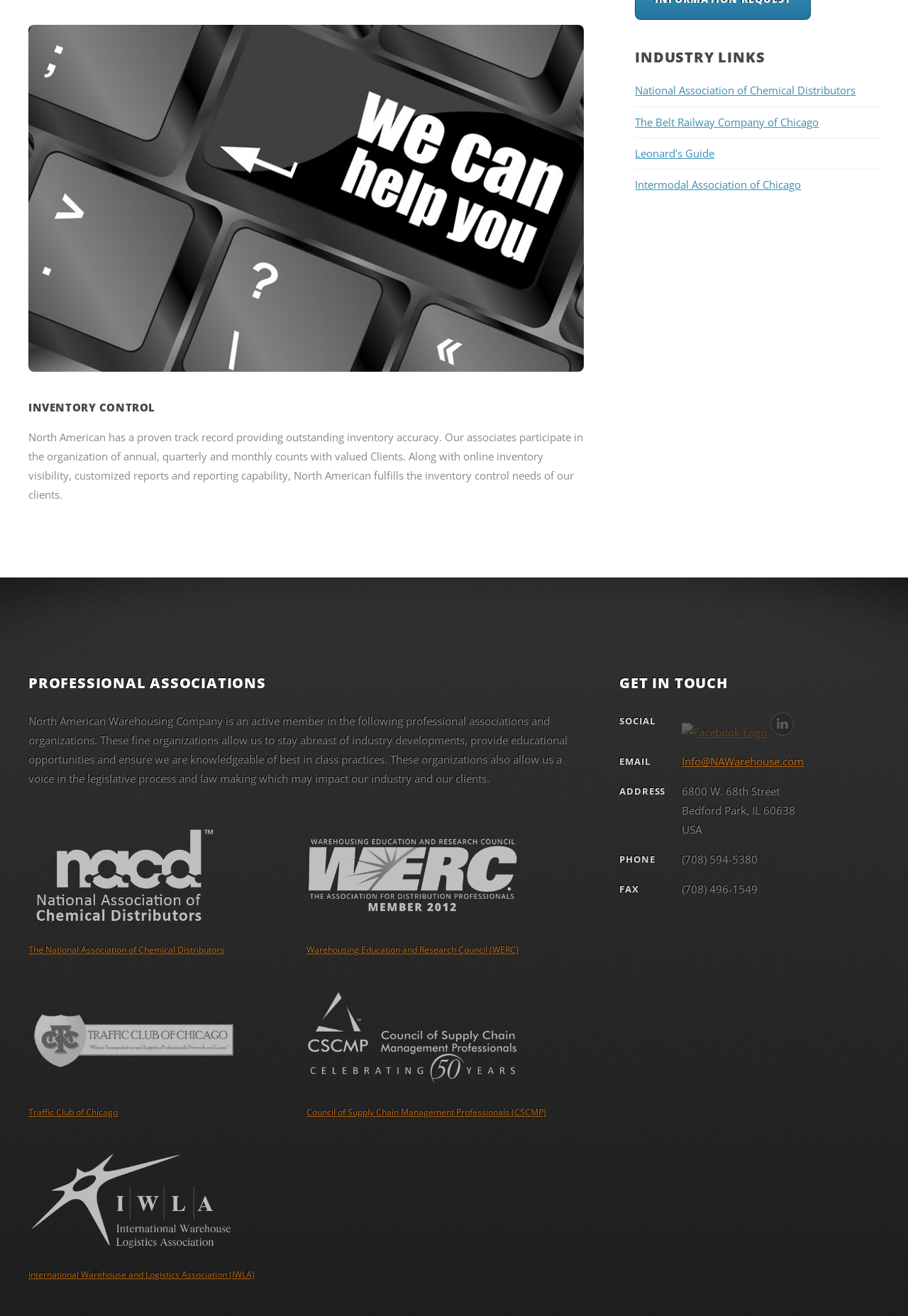Using floating point numbers between 0 and 1, provide the bounding box coordinates in the format (top-left x, top-left y, bottom-right x, bottom-right y). Locate the UI element described here: Home

None